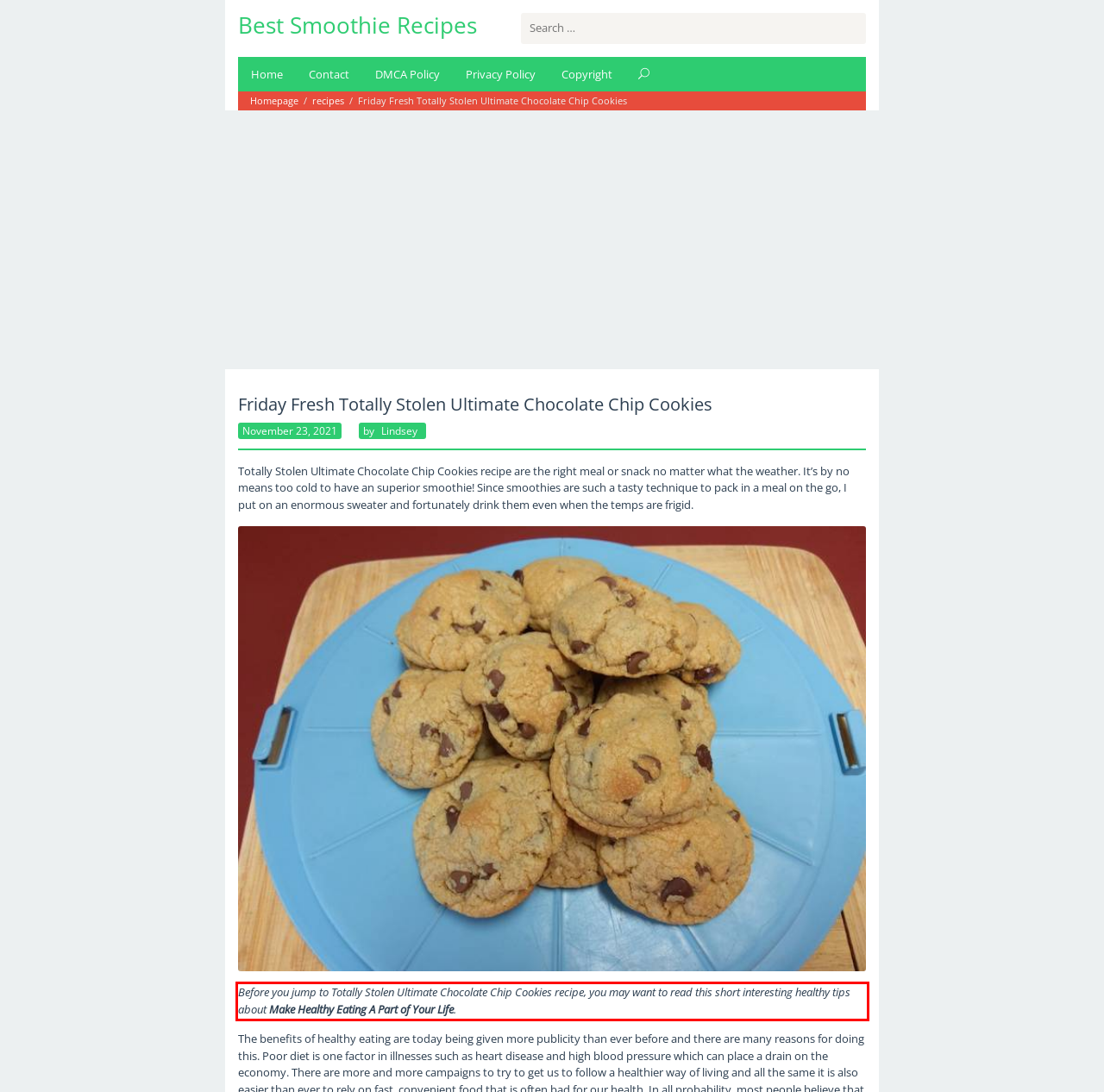Look at the provided screenshot of the webpage and perform OCR on the text within the red bounding box.

Before you jump to Totally Stolen Ultimate Chocolate Chip Cookies recipe, you may want to read this short interesting healthy tips about Make Healthy Eating A Part of Your Life.